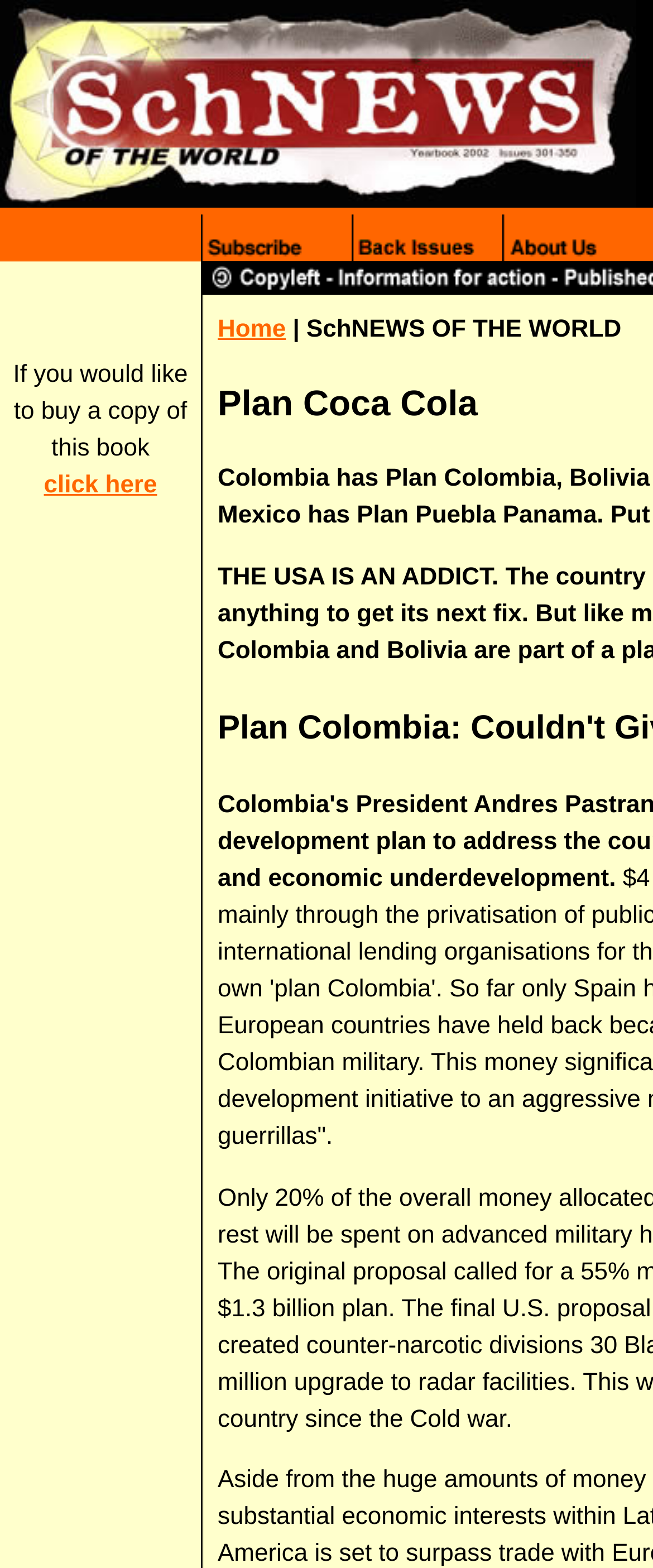Use a single word or phrase to answer this question: 
What is the purpose of the top-left image?

Logo